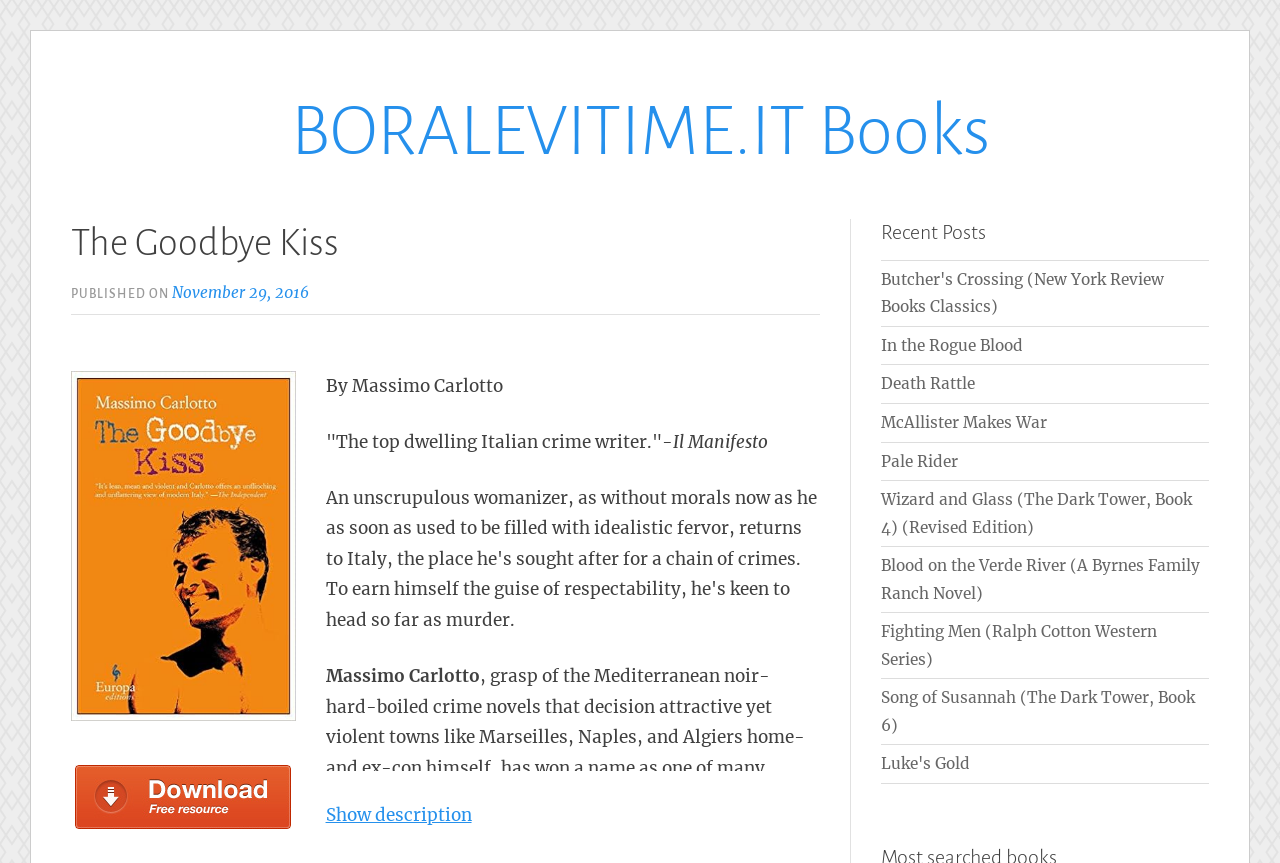Reply to the question with a single word or phrase:
What is the purpose of the 'Download The Goodbye Kiss PDF' button?

To download the book in PDF format